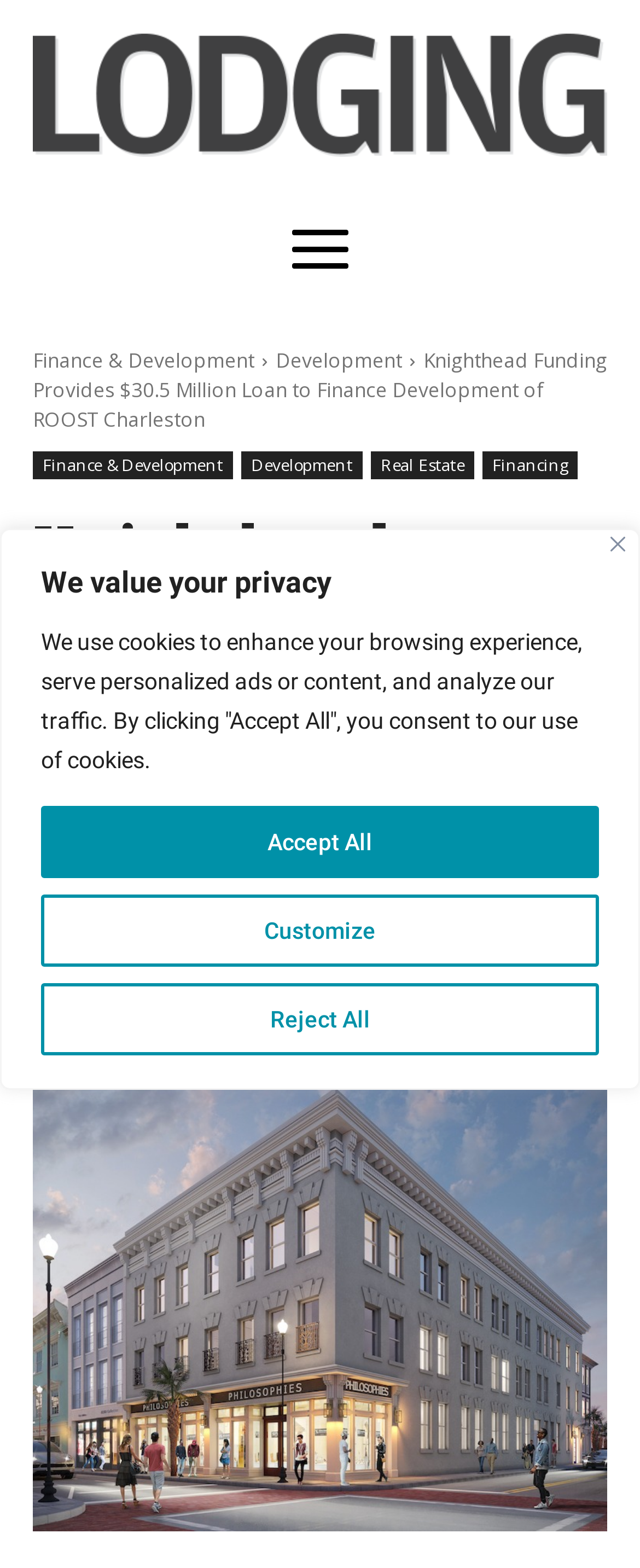For the following element description, predict the bounding box coordinates in the format (top-left x, top-left y, bottom-right x, bottom-right y). All values should be floating point numbers between 0 and 1. Description: Accept All

[0.064, 0.514, 0.936, 0.56]